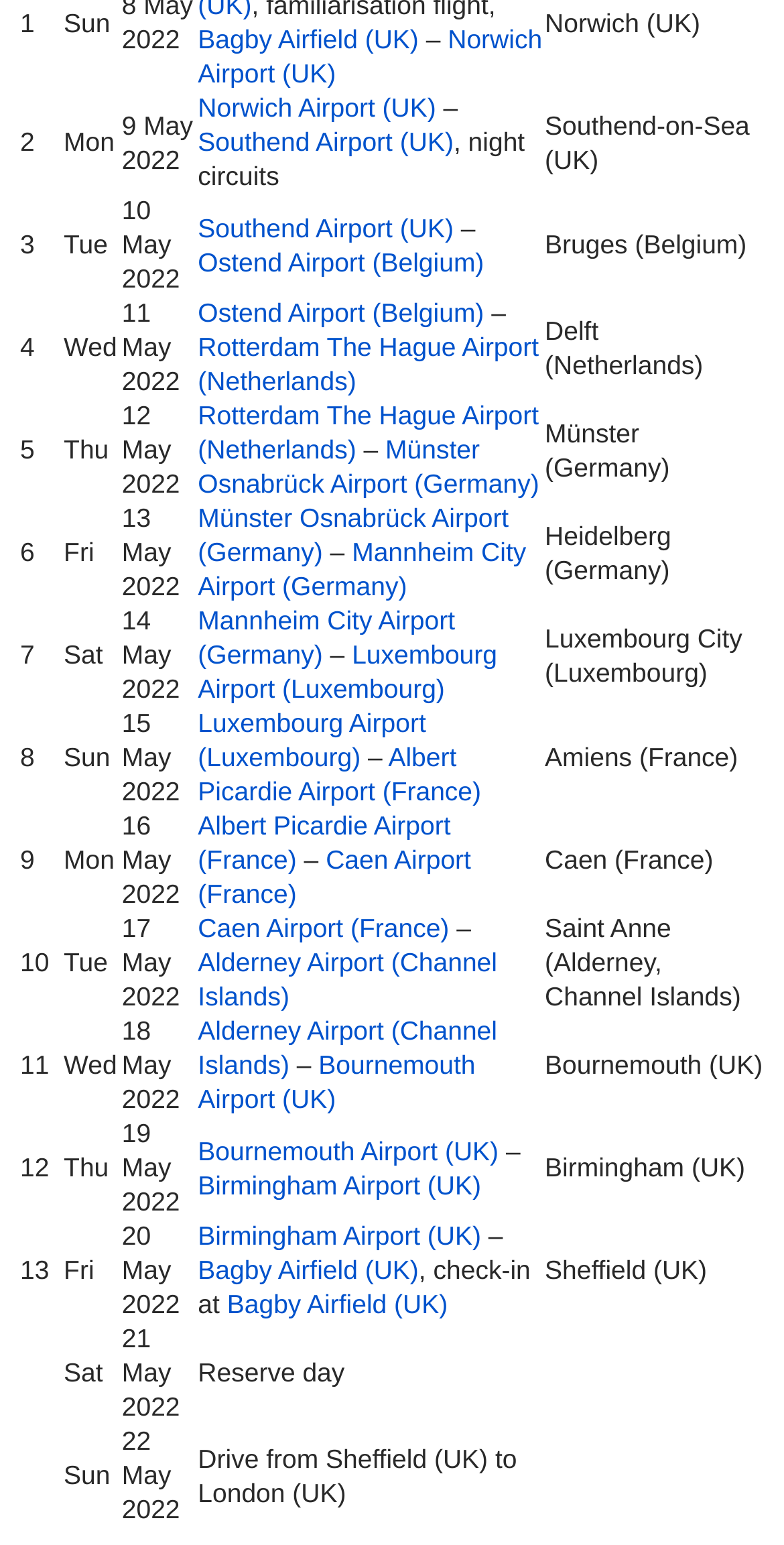Respond with a single word or phrase to the following question: How many rows are in the table?

11